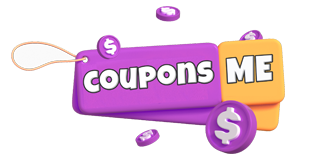Provide a comprehensive description of the image.

The image features the colorful logo of "Coupons ME," prominently displayed with a playful and eye-catching design. The logo consists of a bright purple label with the text "coupons" in bold, white letters, and an orange label that showcases the word "ME" in a similar style. Surrounding the main labels are whimsical dollar signs and circular coins, enhancing the theme of savings and discounts. This logo is likely intended to attract attention and convey the idea of finding great deals, making it especially appealing to budget-conscious shoppers.